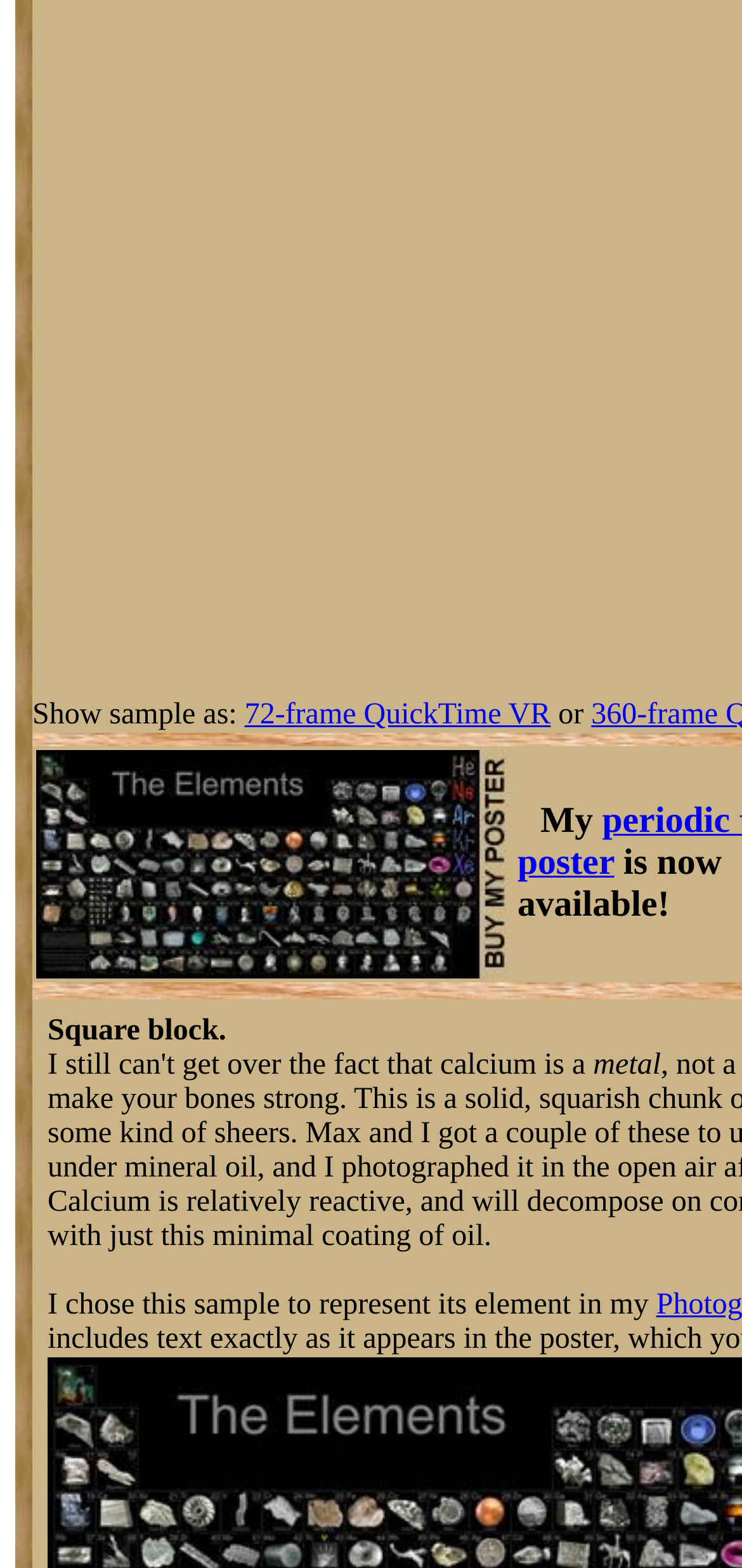Extract the bounding box for the UI element that matches this description: "alt="Periodic Table Poster"".

[0.049, 0.608, 0.692, 0.629]